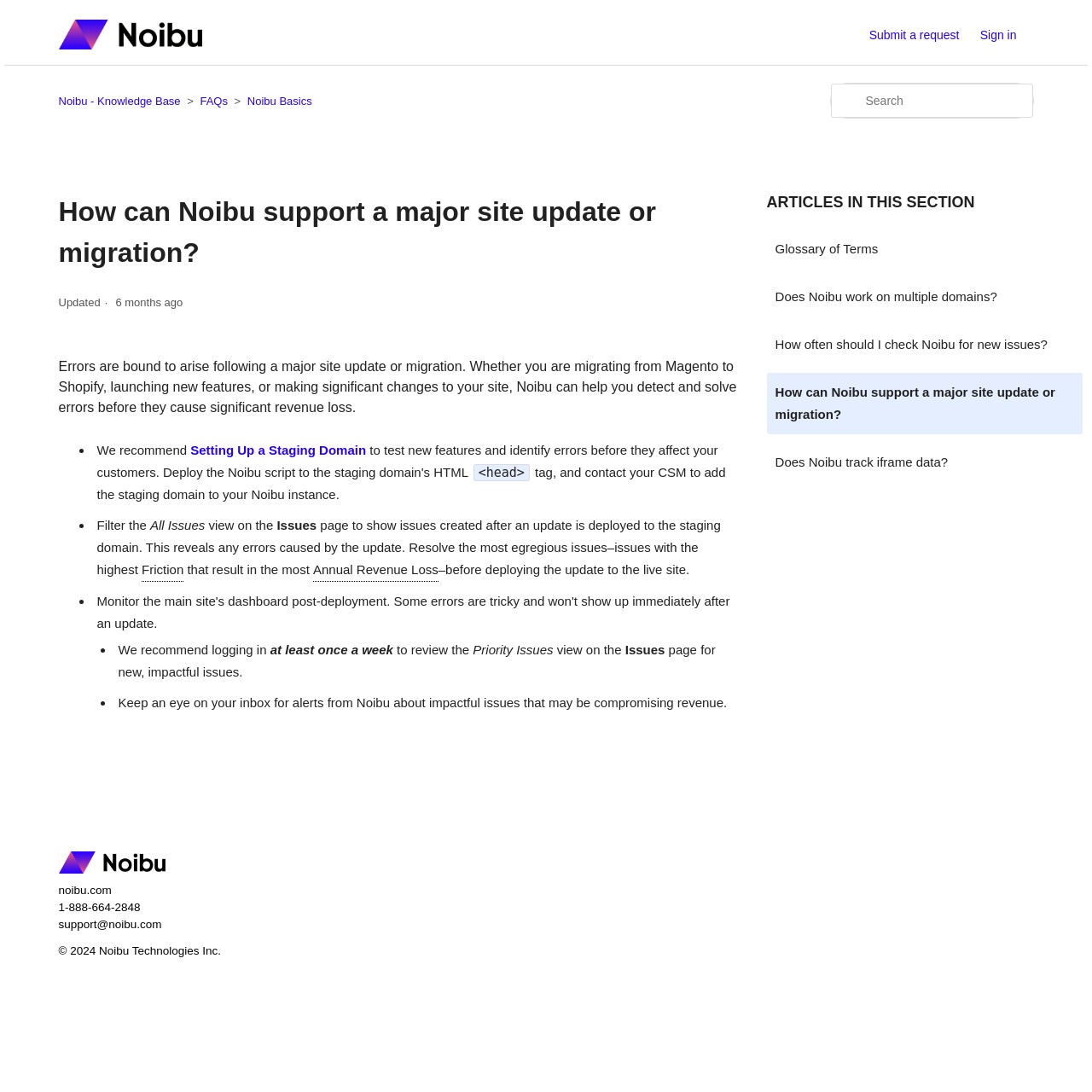Extract the main title from the webpage and generate its text.

How can Noibu support a major site update or migration?